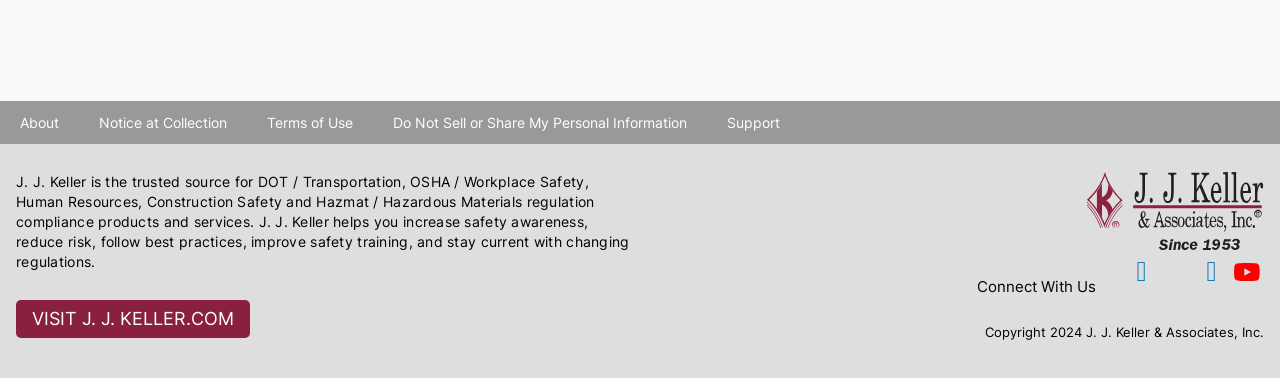Find the bounding box coordinates for the UI element whose description is: "aria-label="Open youtube"". The coordinates should be four float numbers between 0 and 1, in the format [left, top, right, bottom].

[0.964, 0.723, 0.984, 0.79]